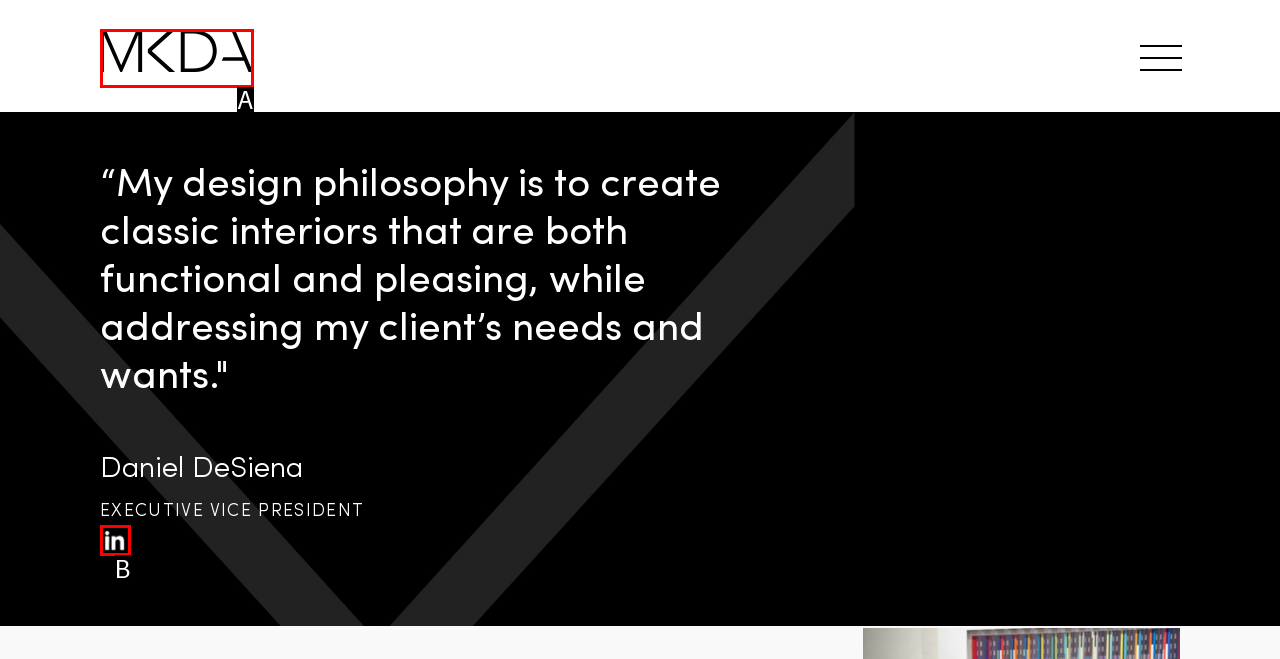Identify the UI element that corresponds to this description: alt="MKDA"
Respond with the letter of the correct option.

A